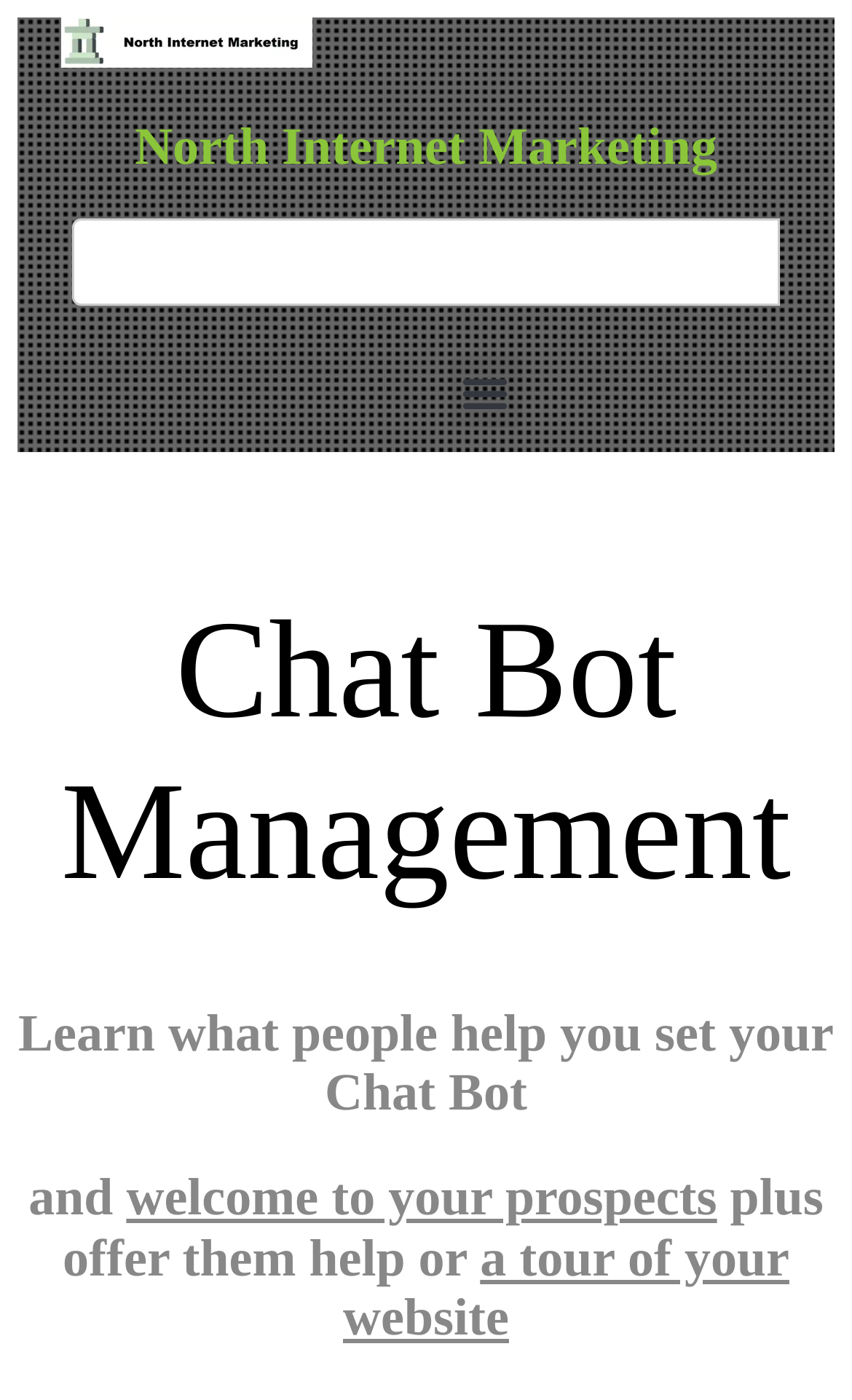Provide the bounding box coordinates of the UI element this sentence describes: "Menu".

[0.528, 0.255, 0.613, 0.306]